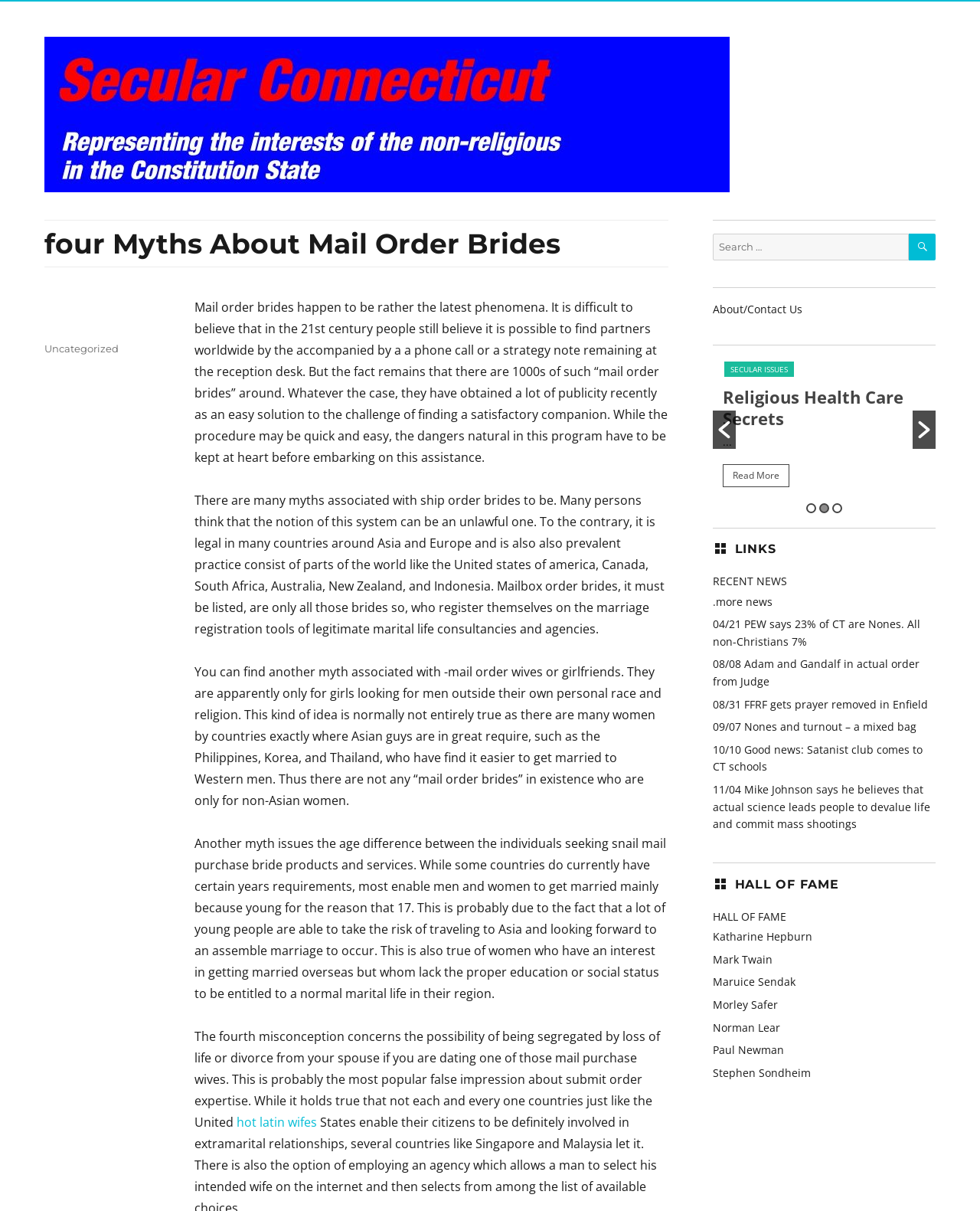Specify the bounding box coordinates of the area that needs to be clicked to achieve the following instruction: "Visit the About/Contact Us page".

[0.727, 0.249, 0.819, 0.261]